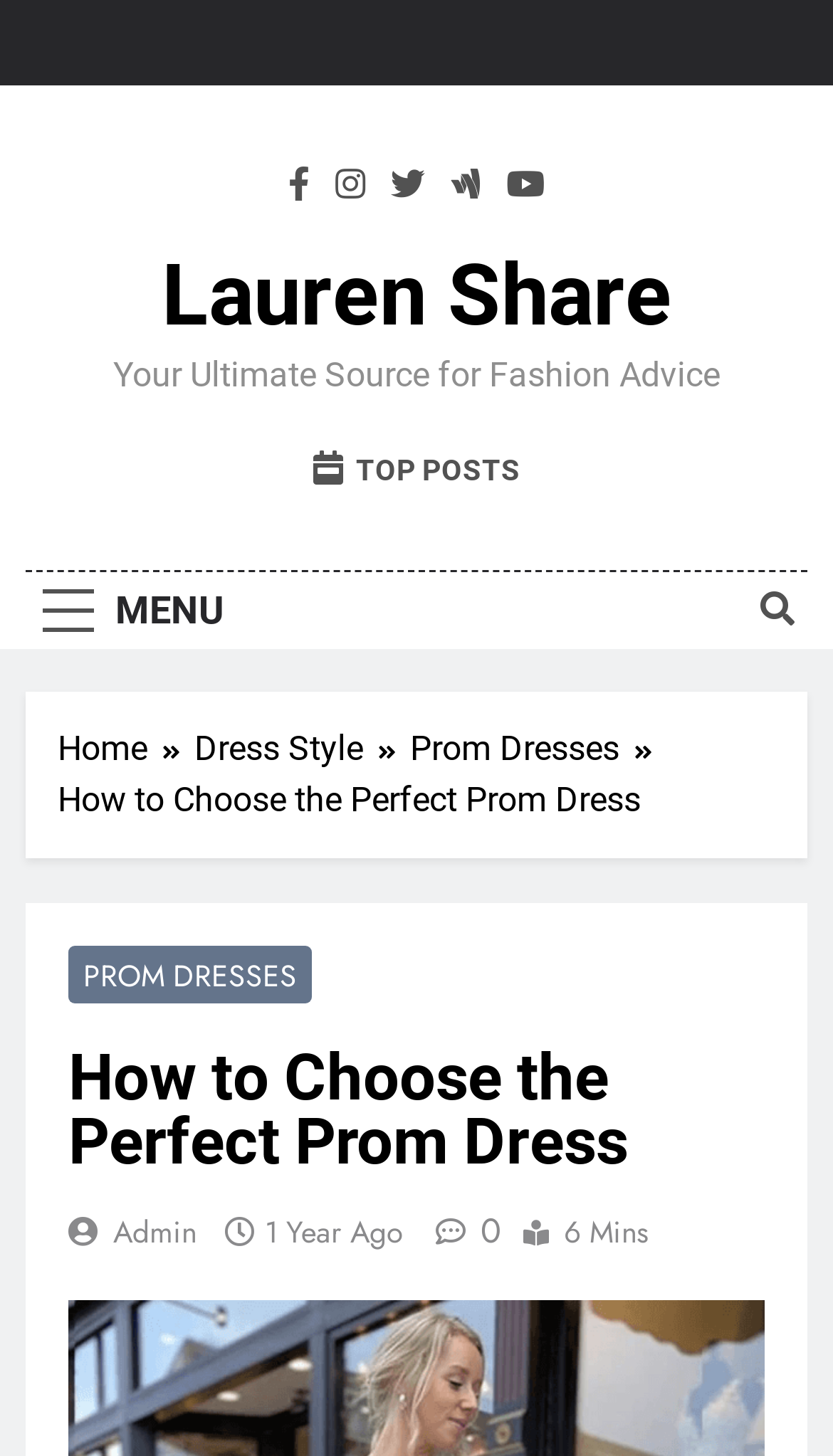Given the element description "1 year ago1 year ago", identify the bounding box of the corresponding UI element.

[0.318, 0.831, 0.485, 0.861]